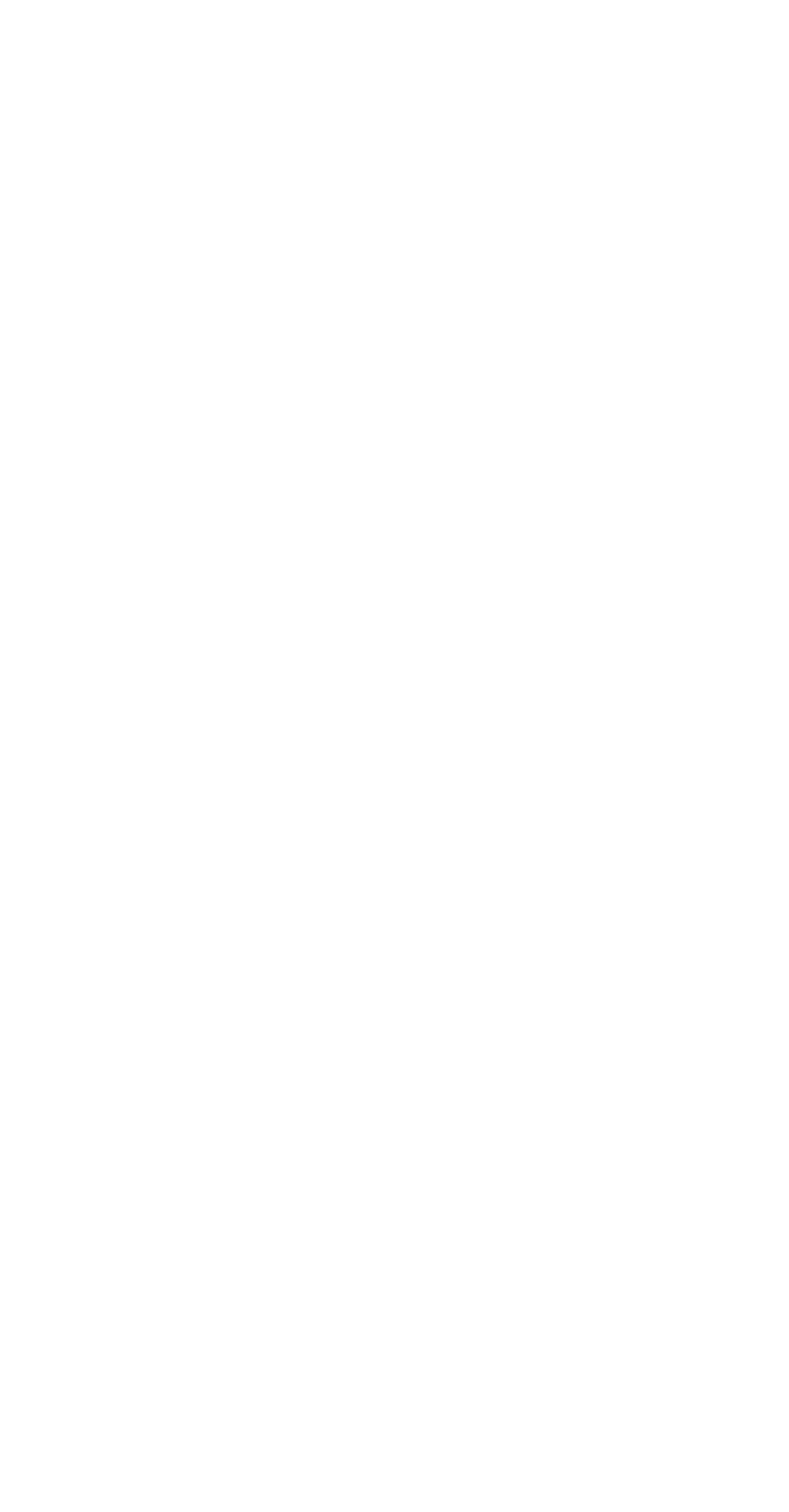Find the bounding box coordinates for the element described here: "November 2021".

None